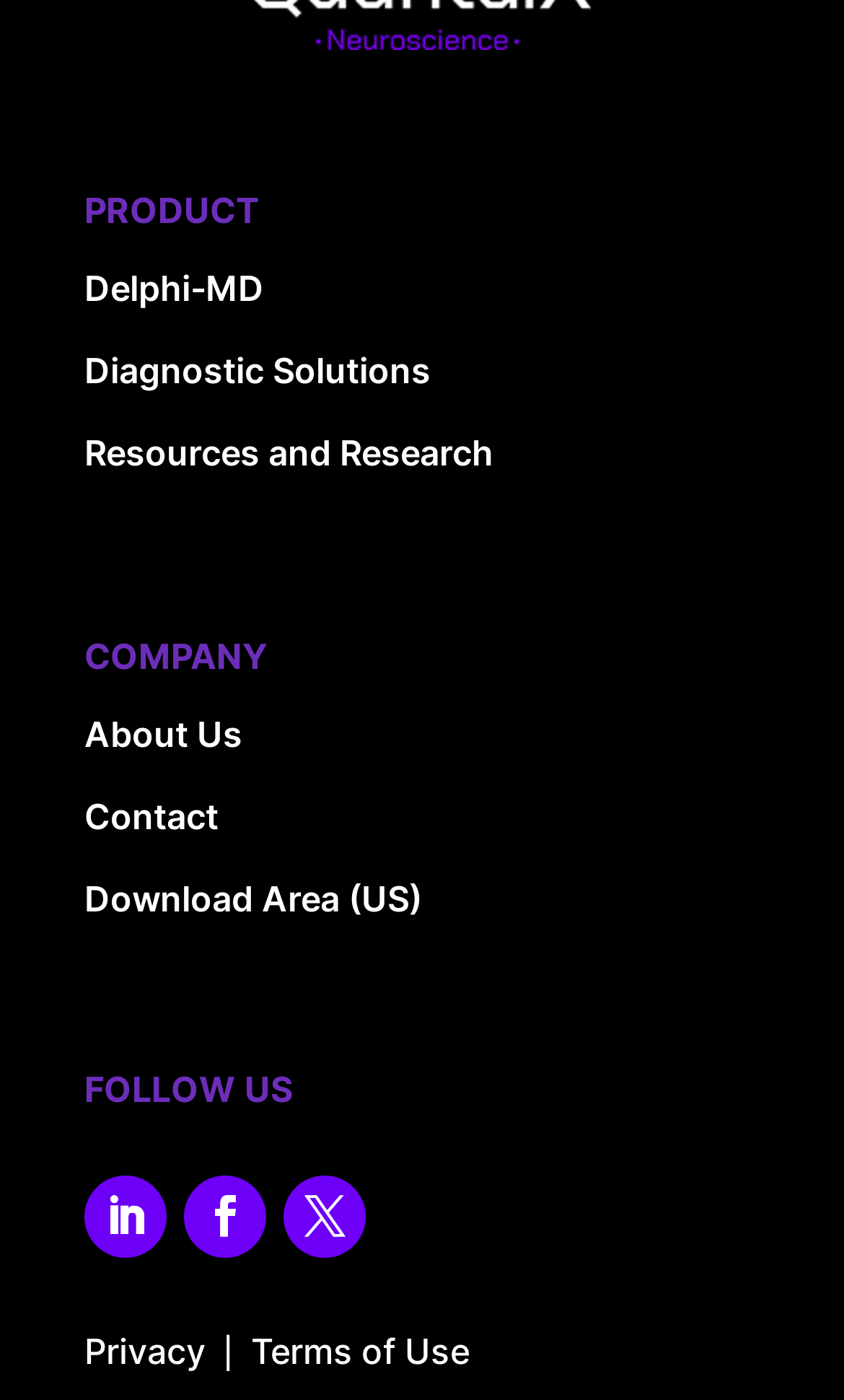Analyze the image and deliver a detailed answer to the question: How many social media links are there?

Under the 'FOLLOW US' category, I found three social media links represented by icons, which are Facebook, Twitter, and LinkedIn.